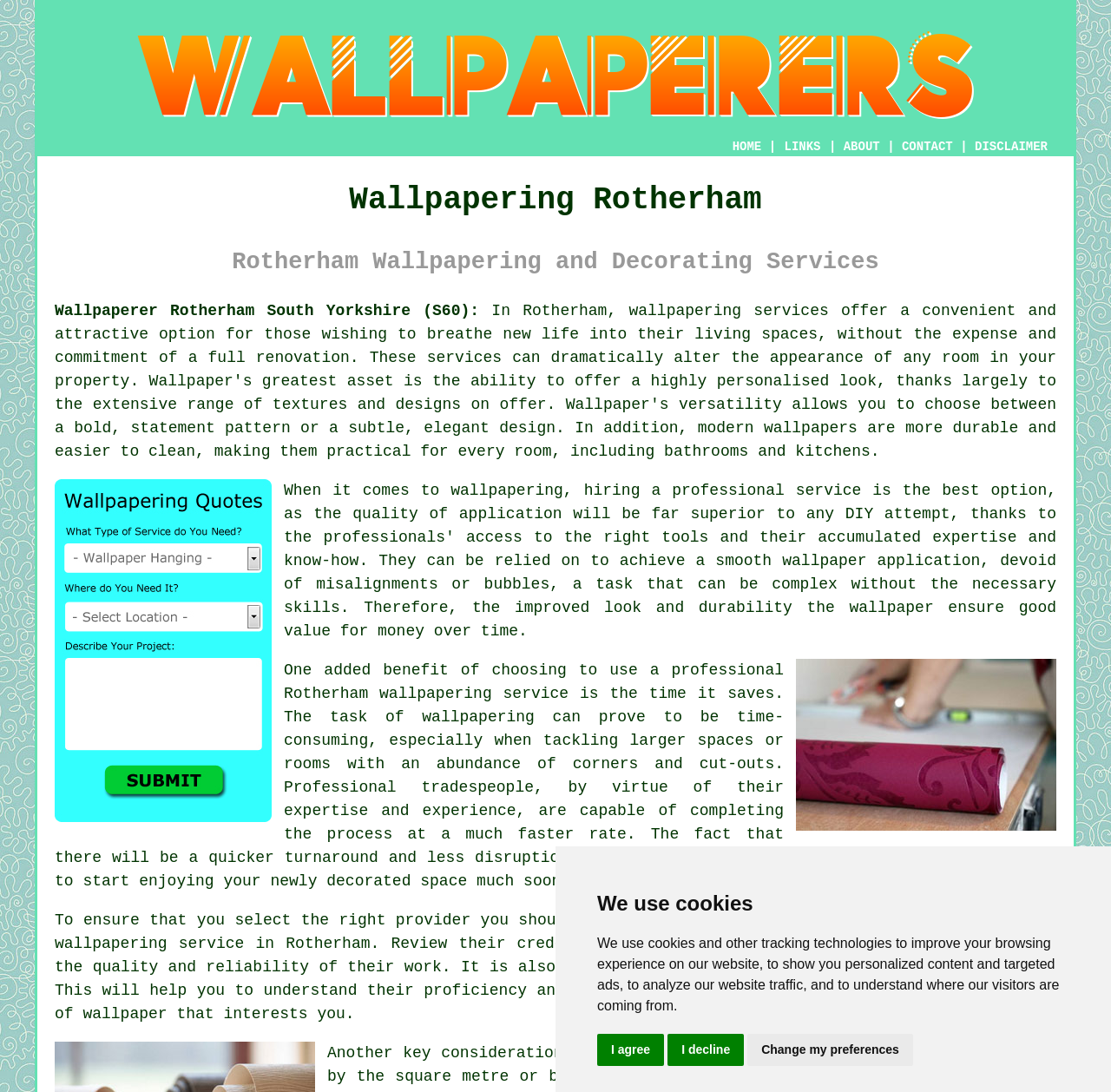Please specify the bounding box coordinates of the element that should be clicked to execute the given instruction: 'Click the CONTACT link'. Ensure the coordinates are four float numbers between 0 and 1, expressed as [left, top, right, bottom].

[0.812, 0.128, 0.858, 0.141]